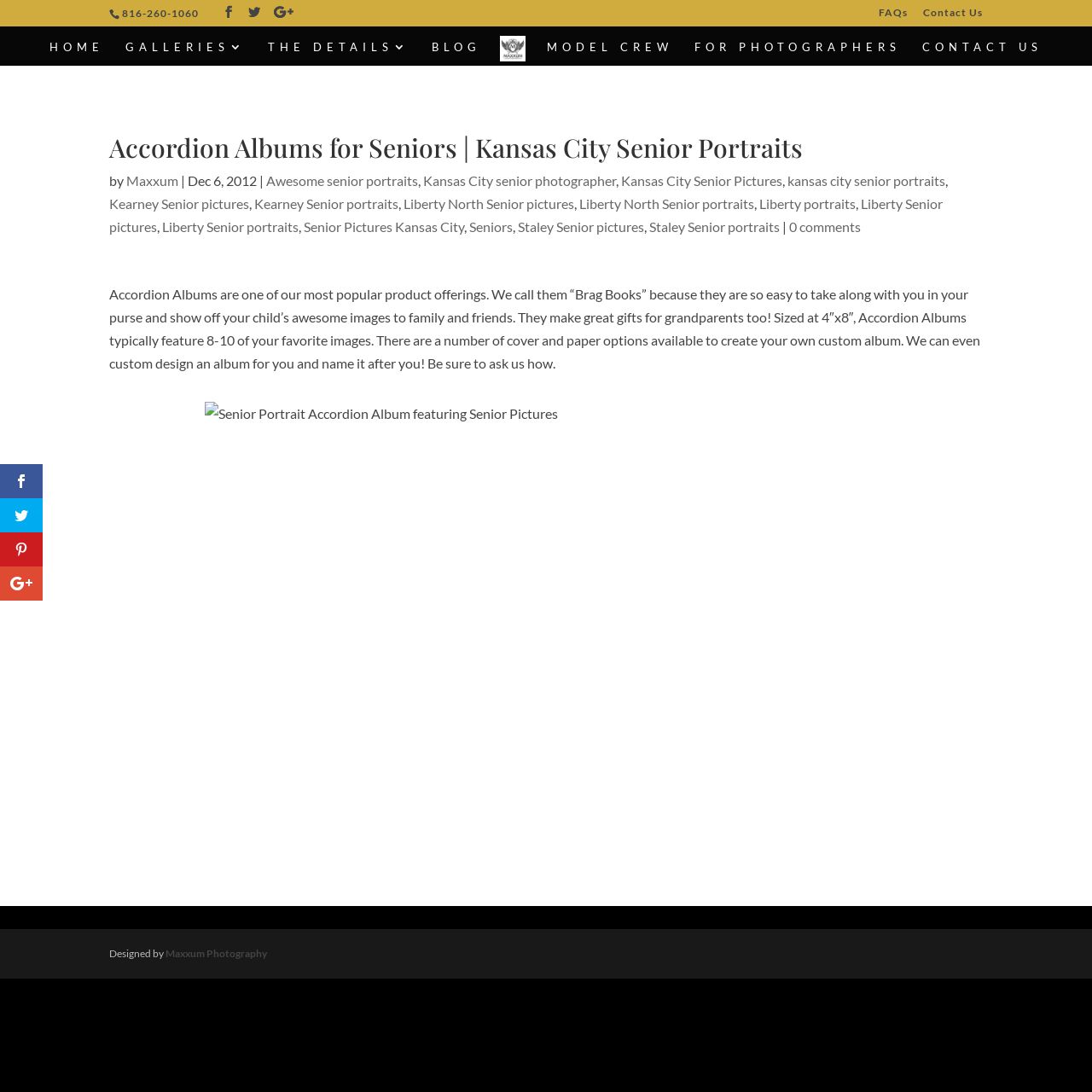Find the bounding box coordinates for the area that should be clicked to accomplish the instruction: "Call the phone number".

[0.112, 0.006, 0.182, 0.018]